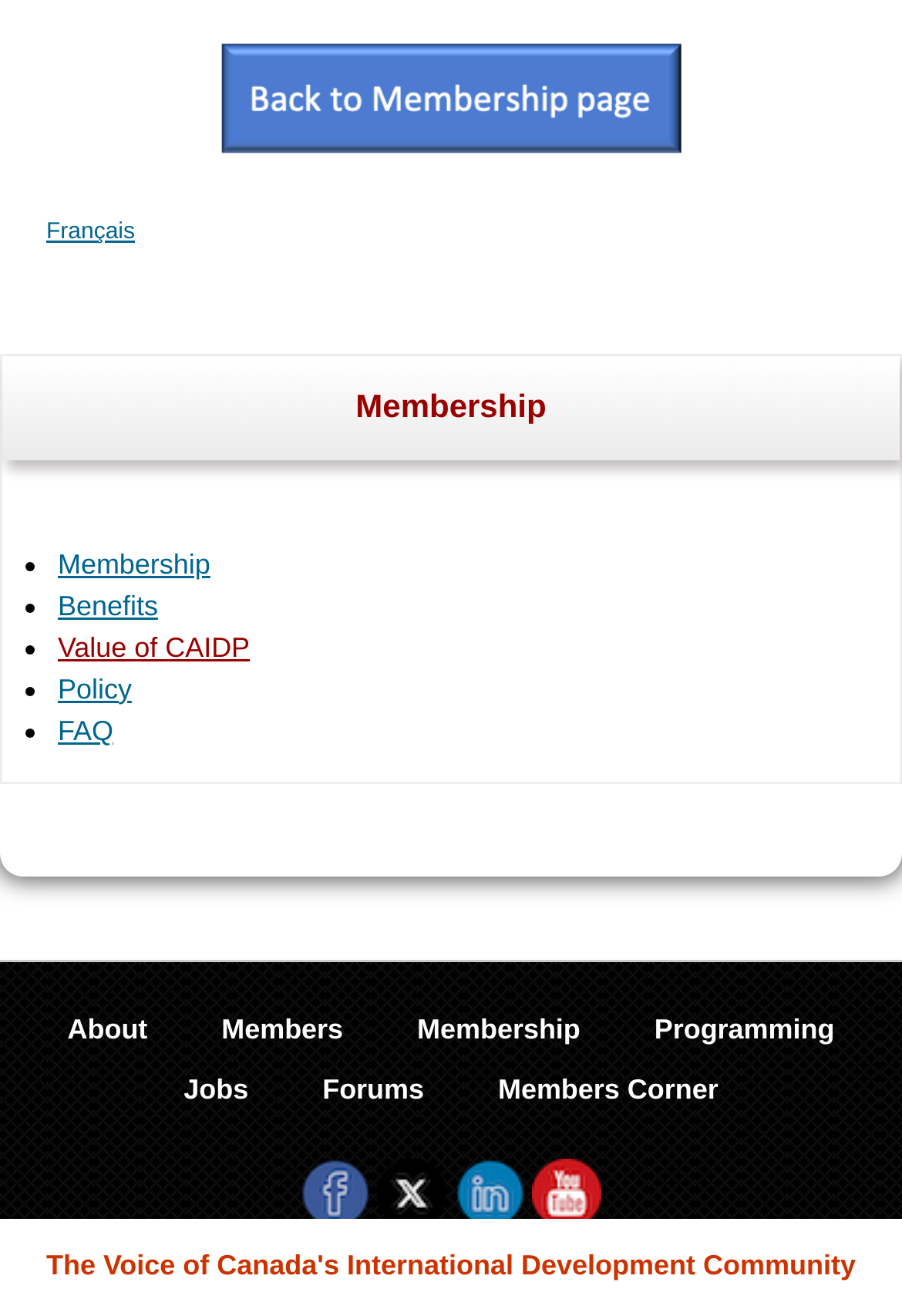Identify the bounding box coordinates of the clickable section necessary to follow the following instruction: "Go to About". The coordinates should be presented as four float numbers from 0 to 1, i.e., [left, top, right, bottom].

[0.059, 0.762, 0.179, 0.807]